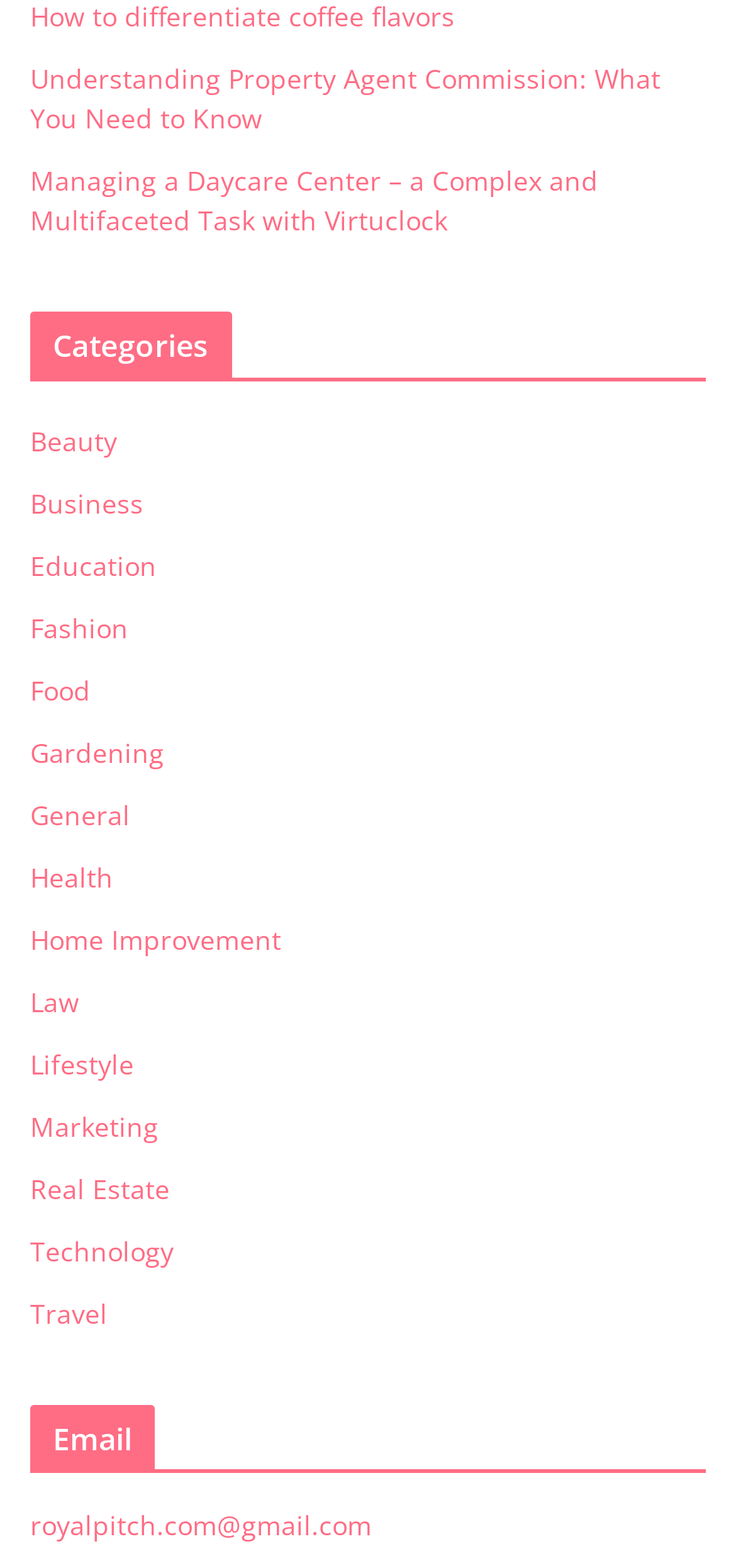With reference to the image, please provide a detailed answer to the following question: What is the first category listed?

I looked at the list of categories and found that the first one is 'Beauty', which is linked to a webpage.